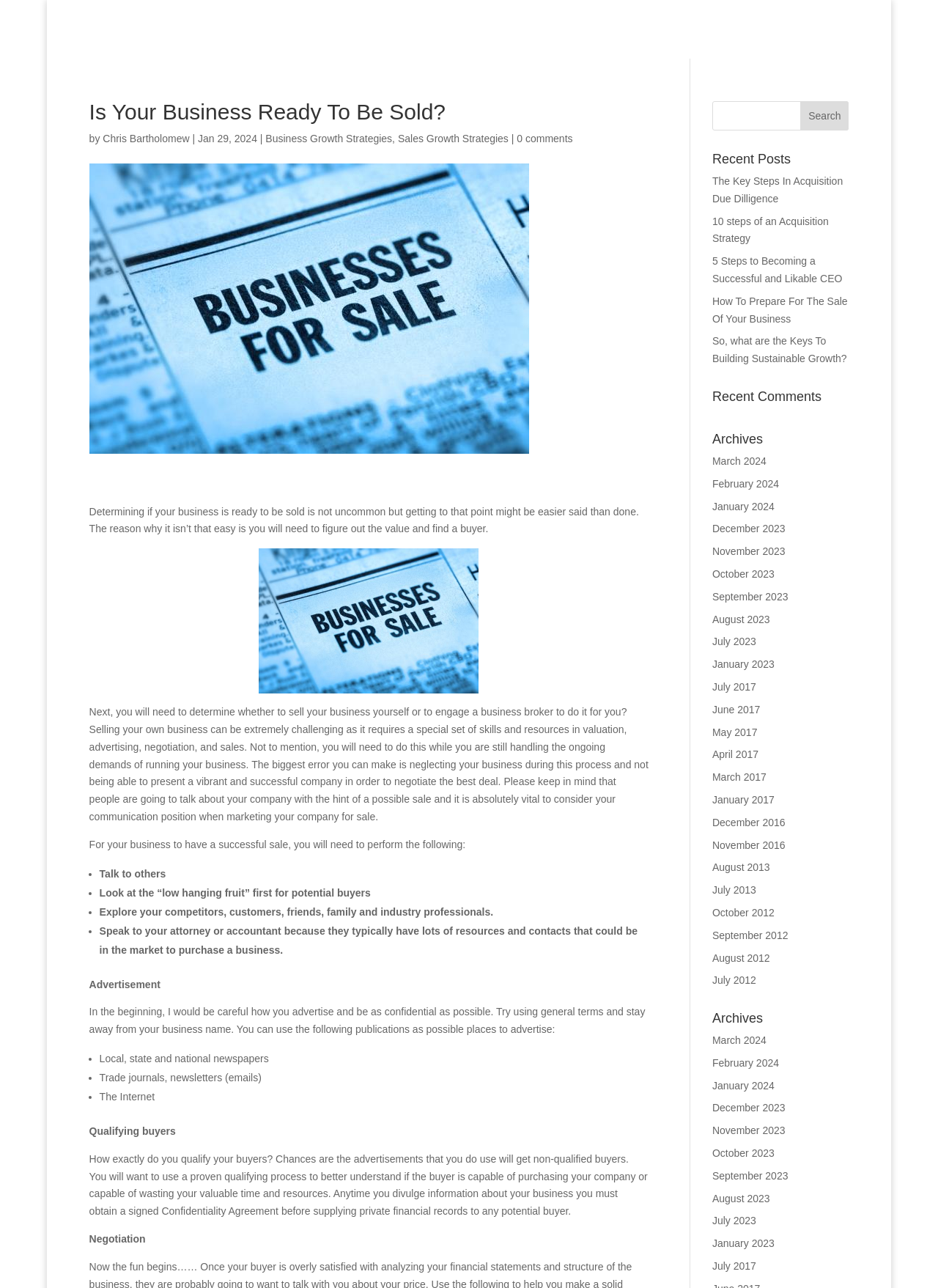What are the key steps in selling a business?
Using the image, respond with a single word or phrase.

Talk to others, look for potential buyers, etc.